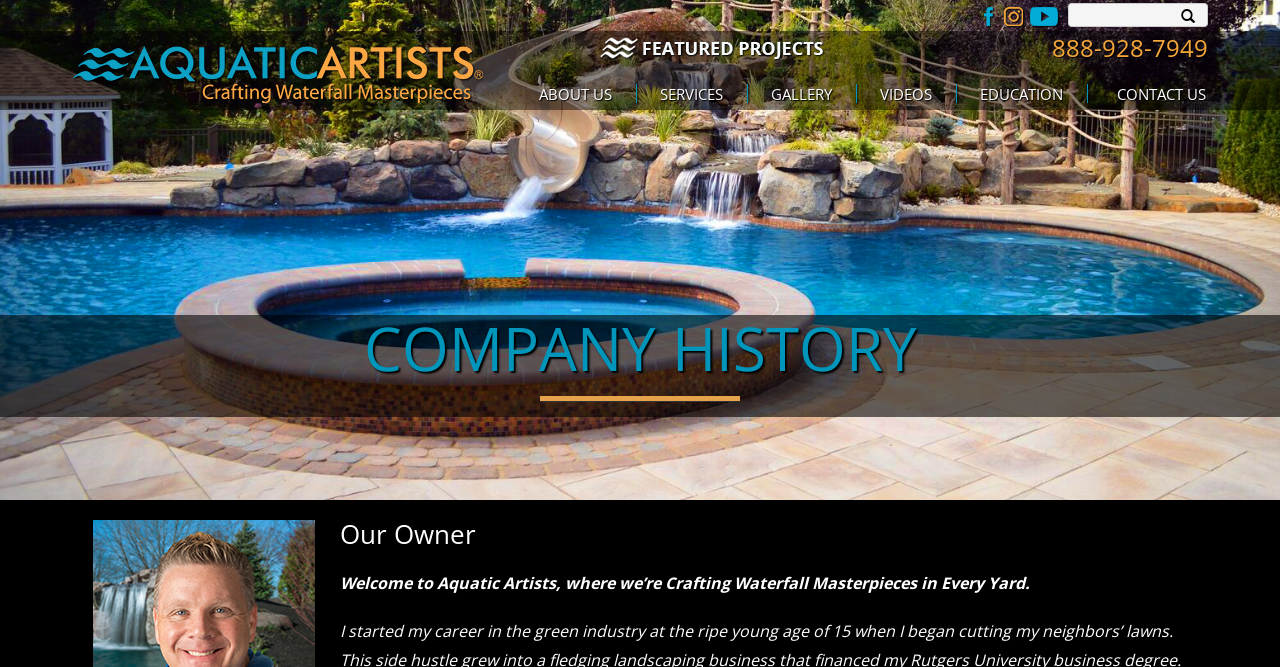Reply to the question with a single word or phrase:
What social media platforms are linked?

Facebook, Instagram, YouTube